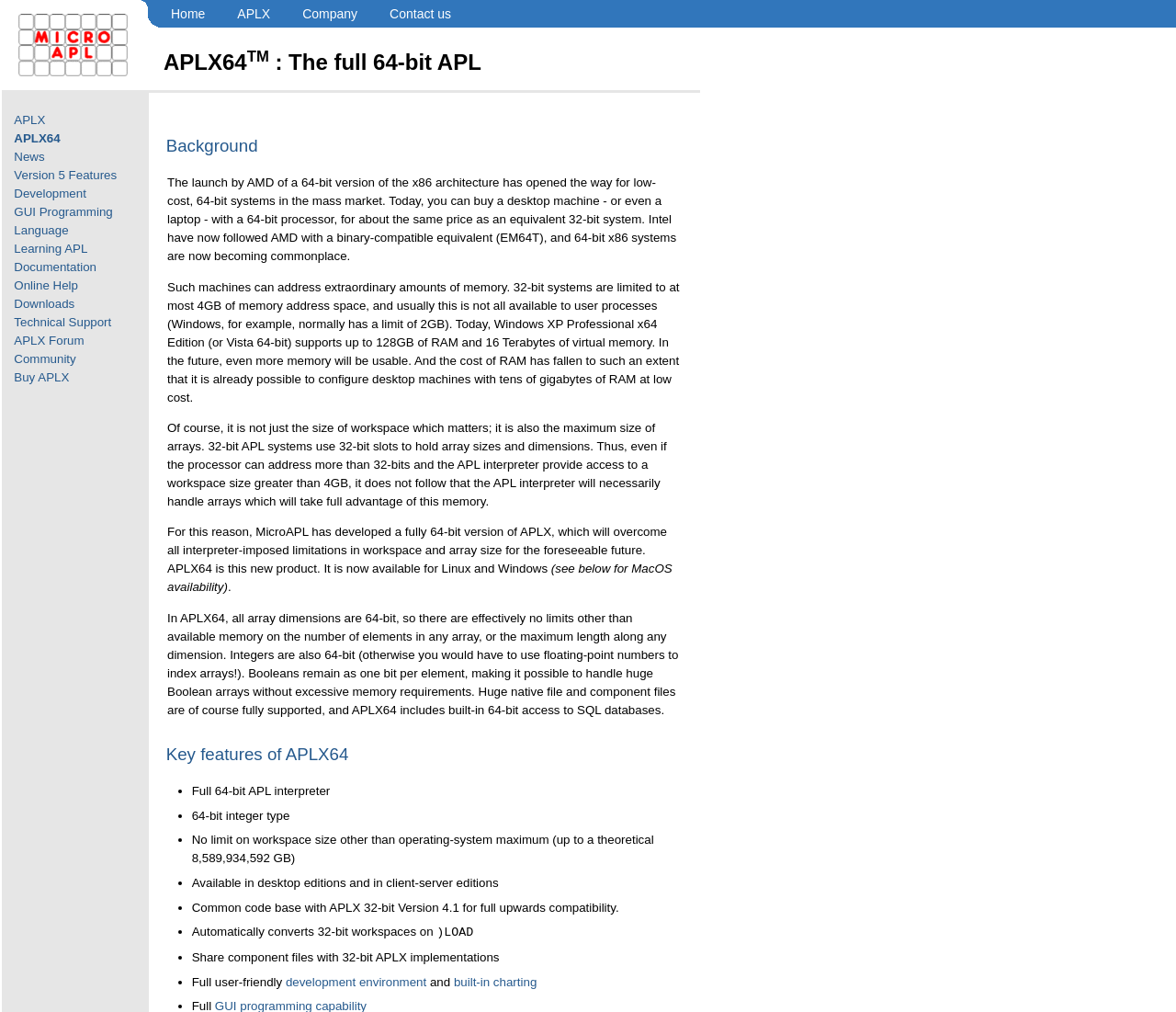Generate the main heading text from the webpage.

APLX64TM : The full 64-bit APL